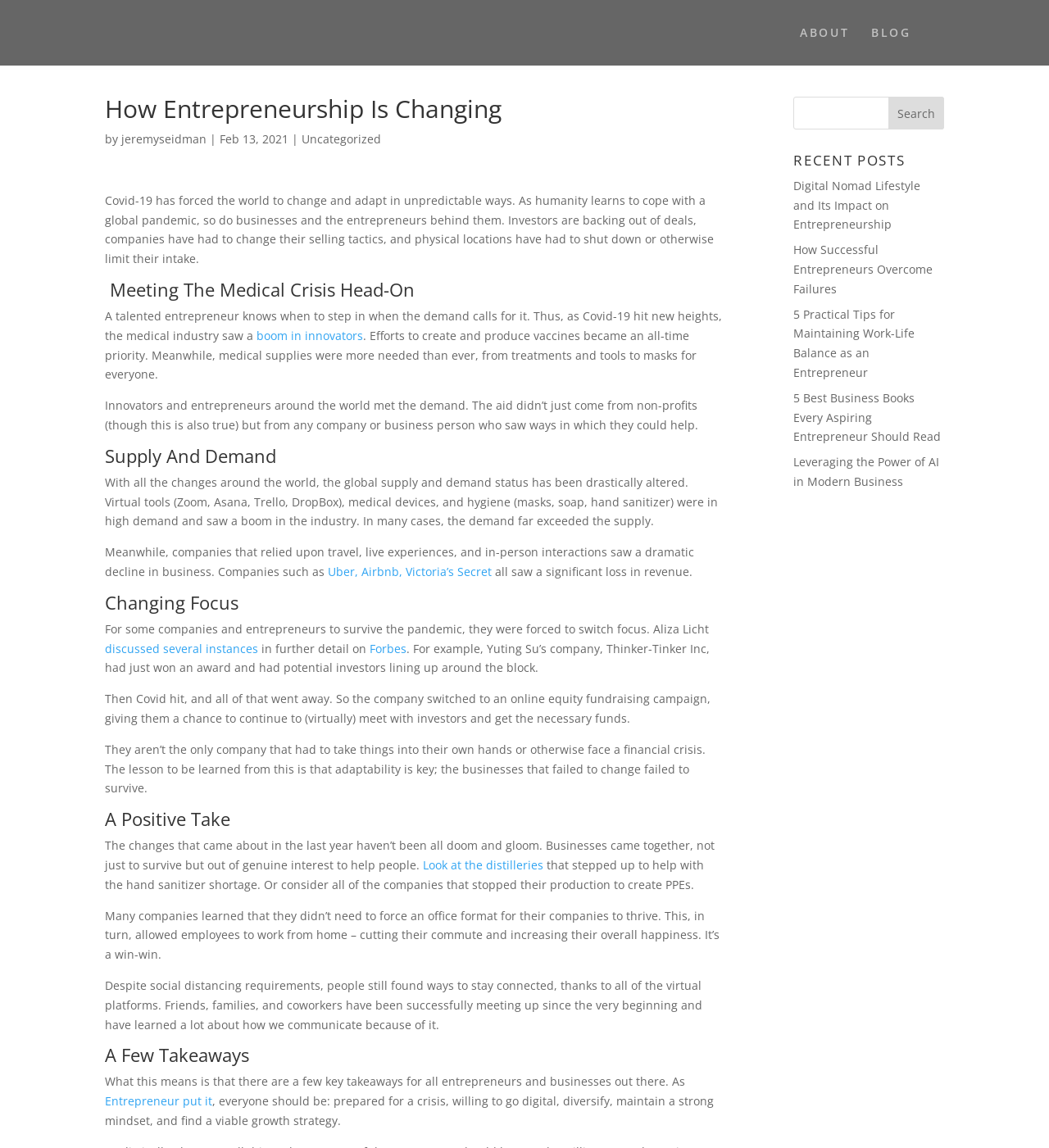Generate the text of the webpage's primary heading.

How Entrepreneurship Is Changing